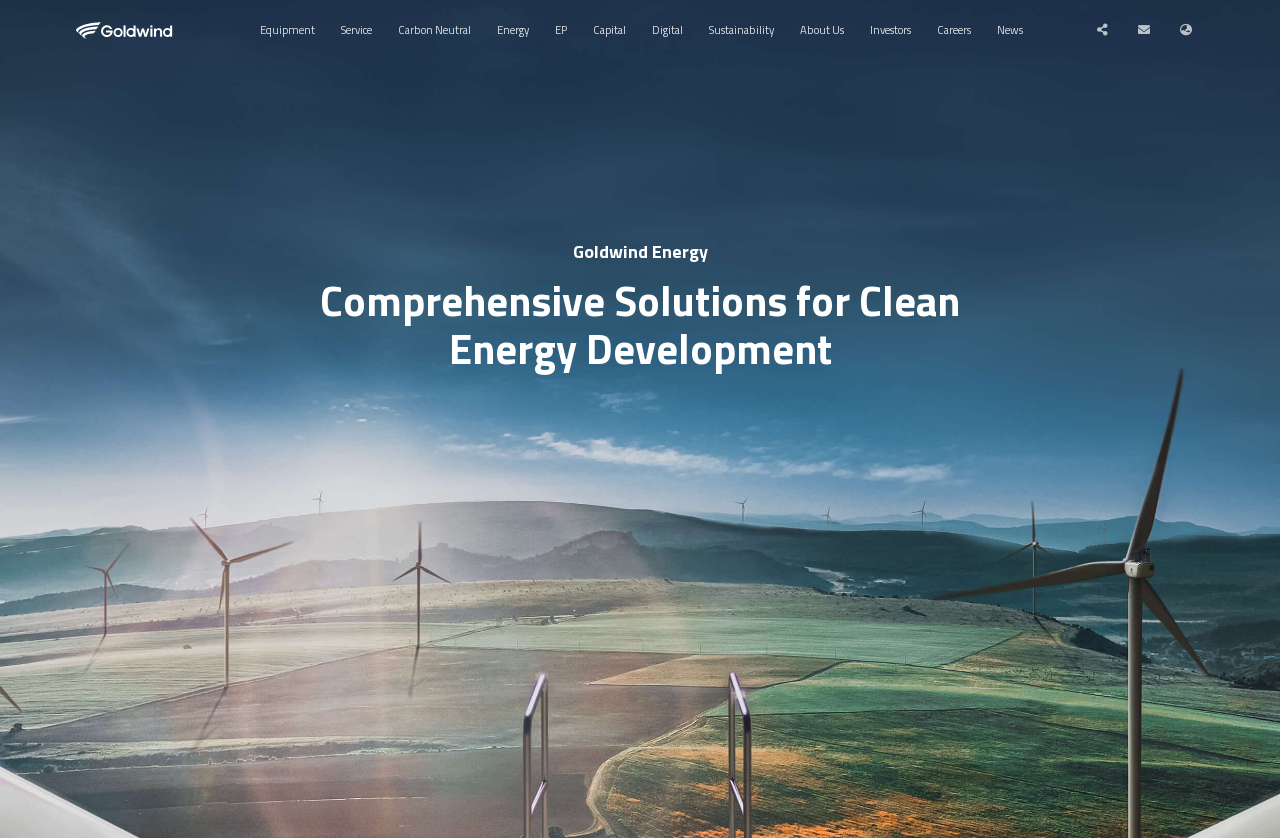Predict the bounding box coordinates of the area that should be clicked to accomplish the following instruction: "Go to About Us". The bounding box coordinates should consist of four float numbers between 0 and 1, i.e., [left, top, right, bottom].

[0.625, 0.0, 0.659, 0.072]